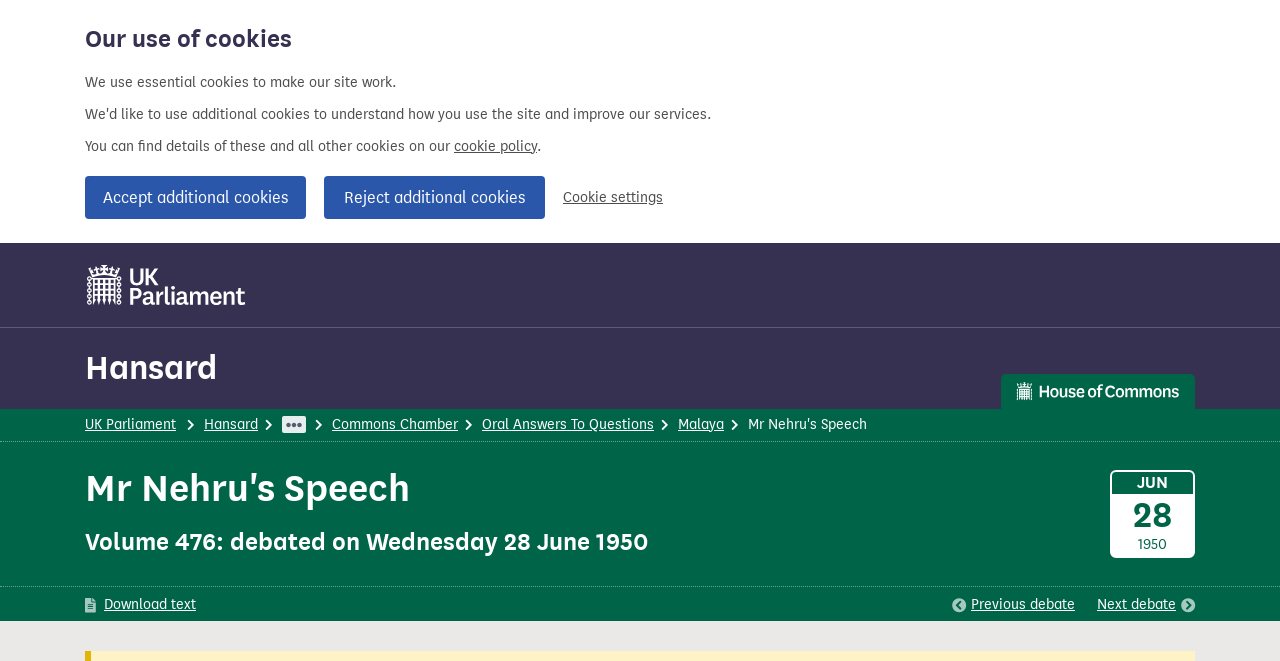Determine the bounding box coordinates of the clickable region to execute the instruction: "download text". The coordinates should be four float numbers between 0 and 1, denoted as [left, top, right, bottom].

[0.066, 0.898, 0.153, 0.932]